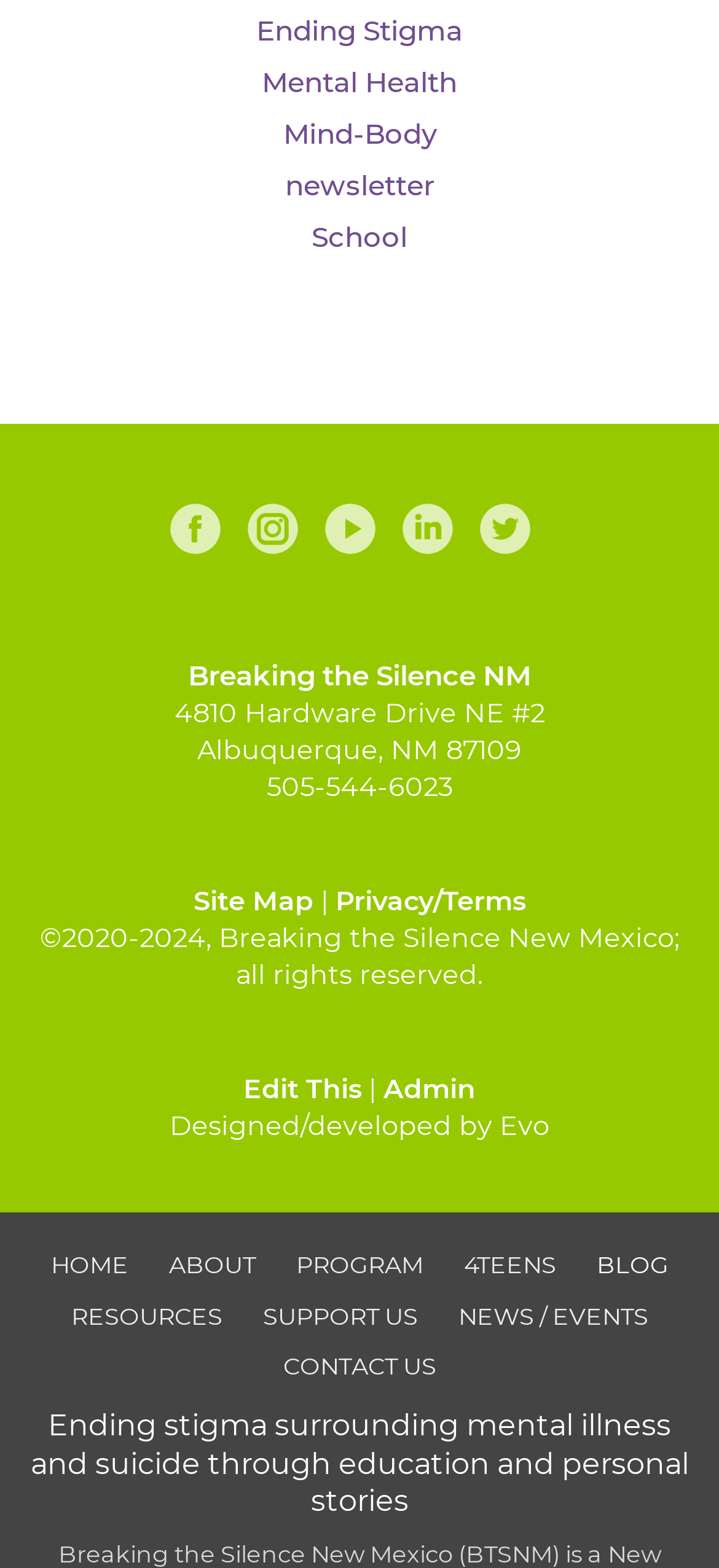Please locate the clickable area by providing the bounding box coordinates to follow this instruction: "Go to Legal / Privacy page".

None